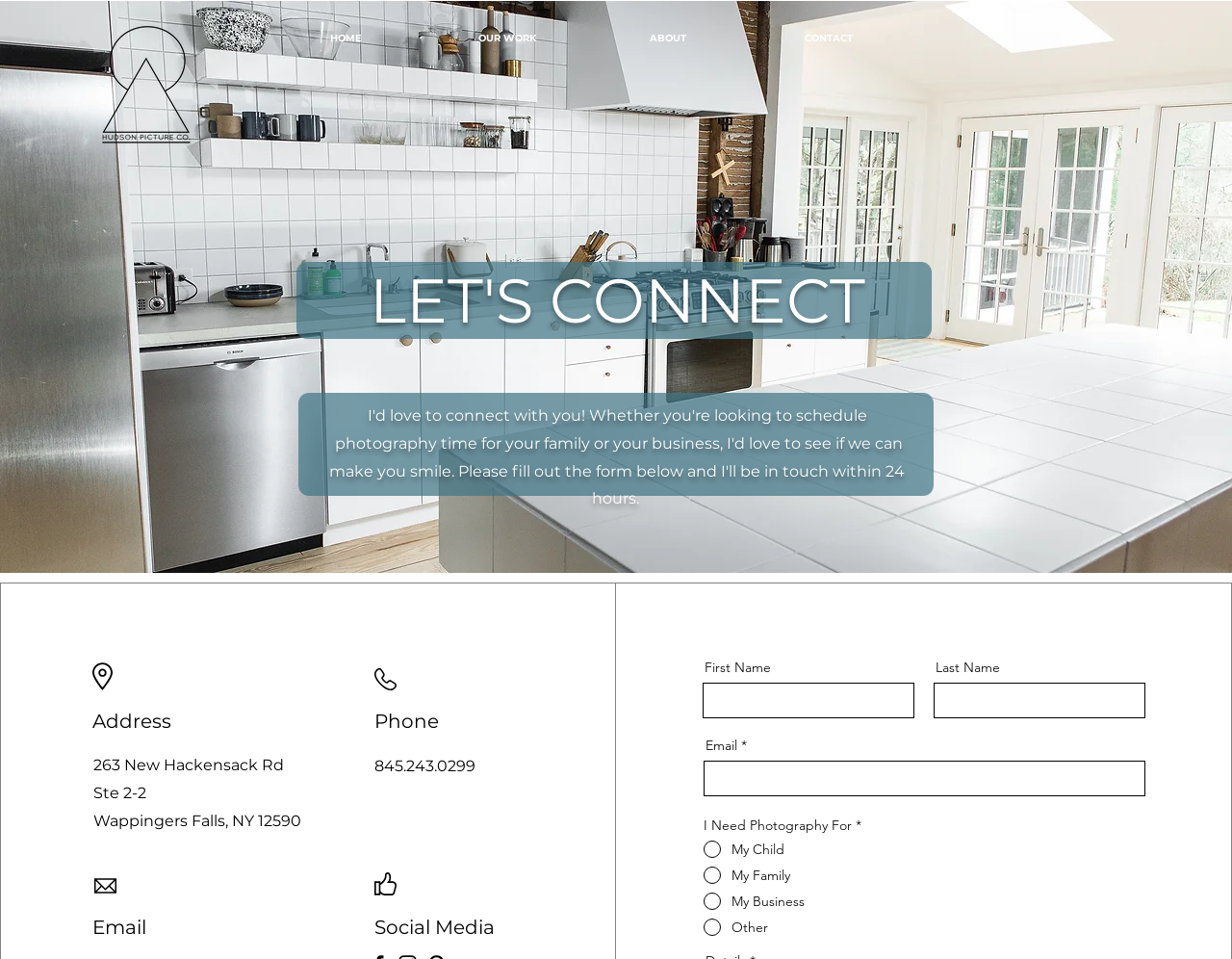Pinpoint the bounding box coordinates of the clickable area necessary to execute the following instruction: "Click on the Hudson Picture Co logo". The coordinates should be given as four float numbers between 0 and 1, namely [left, top, right, bottom].

[0.077, 0.023, 0.162, 0.155]